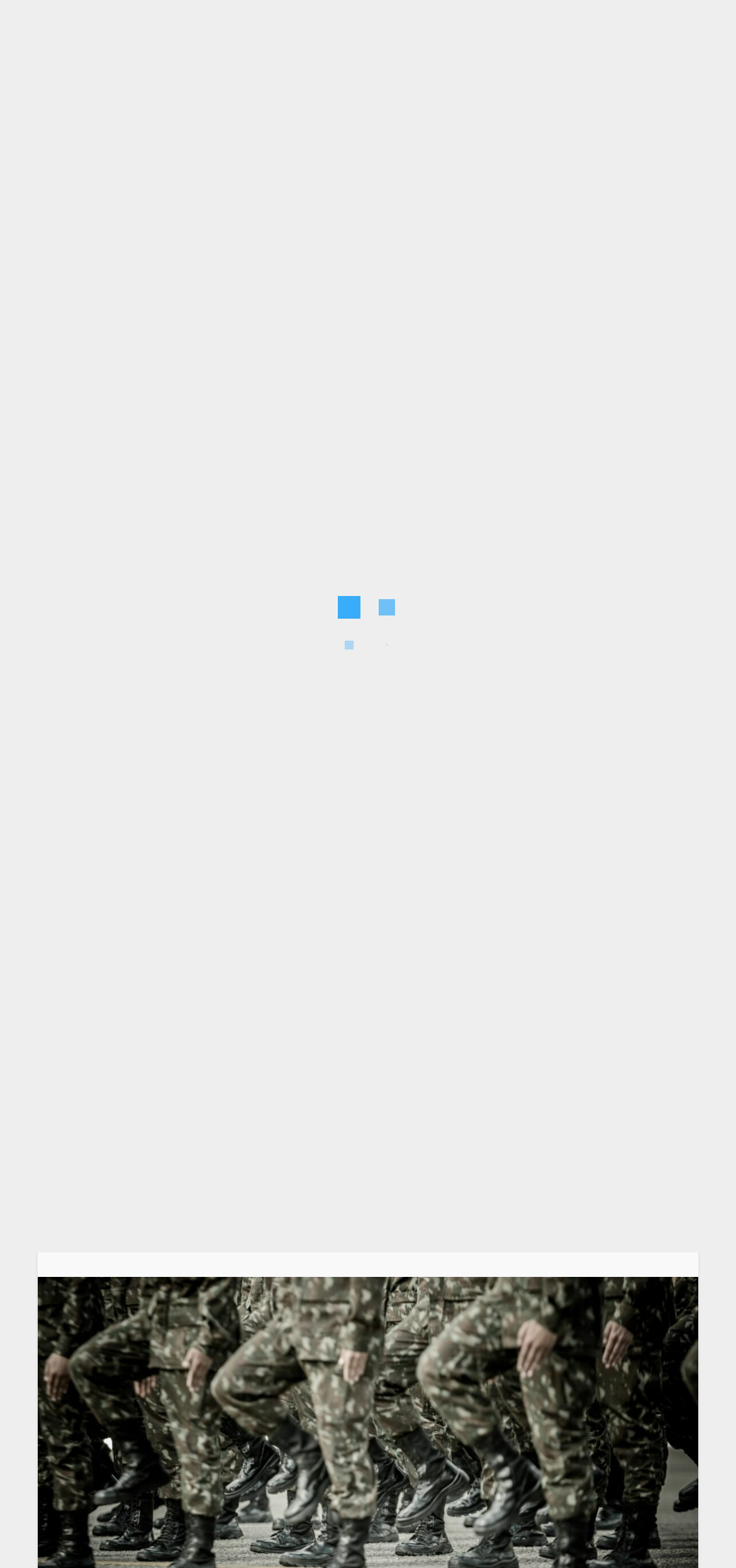What is the name of the blog?
Answer briefly with a single word or phrase based on the image.

The Stripes Blog